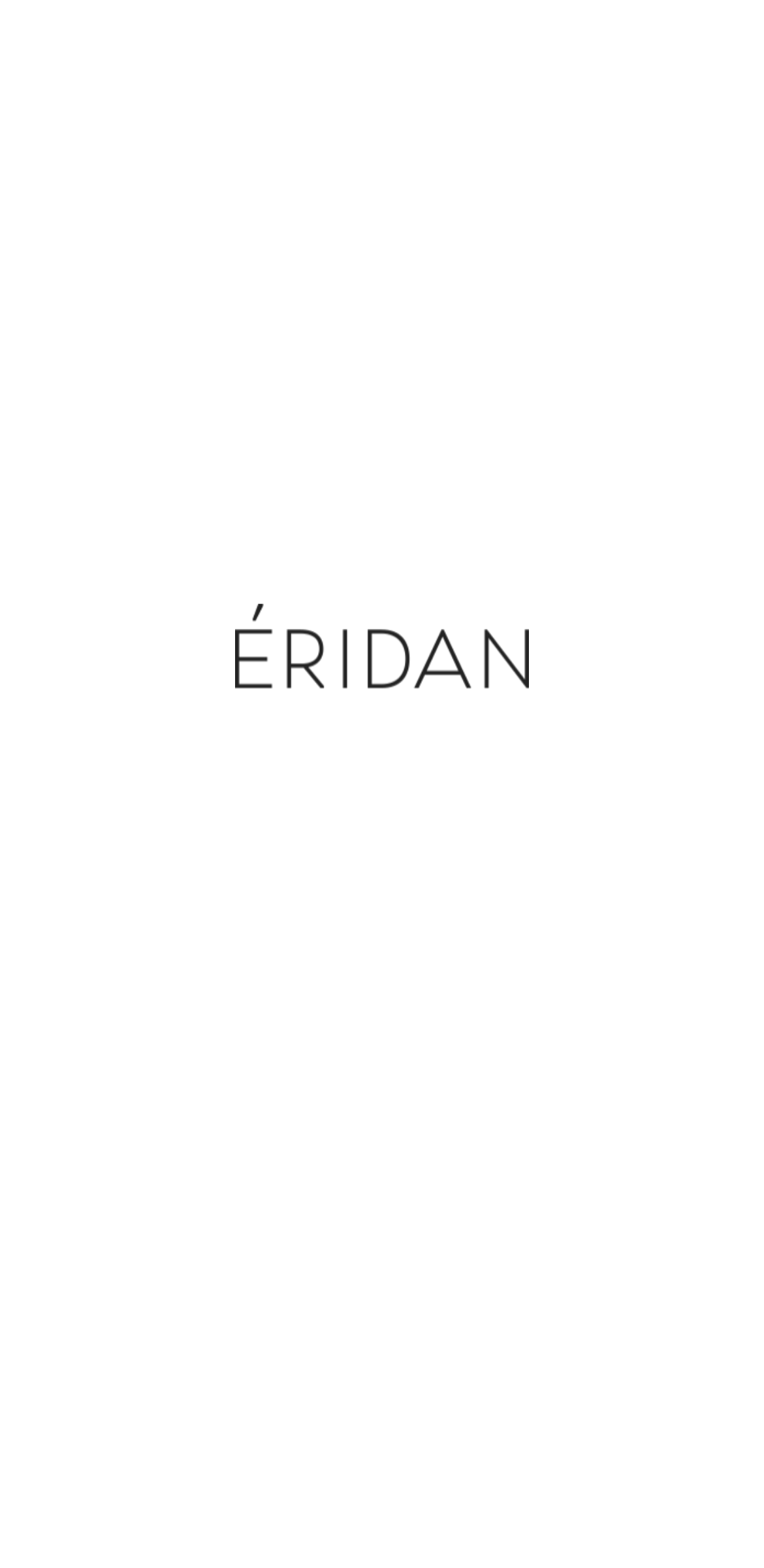Please identify the bounding box coordinates of the element on the webpage that should be clicked to follow this instruction: "Check the shipping price". The bounding box coordinates should be given as four float numbers between 0 and 1, formatted as [left, top, right, bottom].

[0.026, 0.012, 0.974, 0.132]